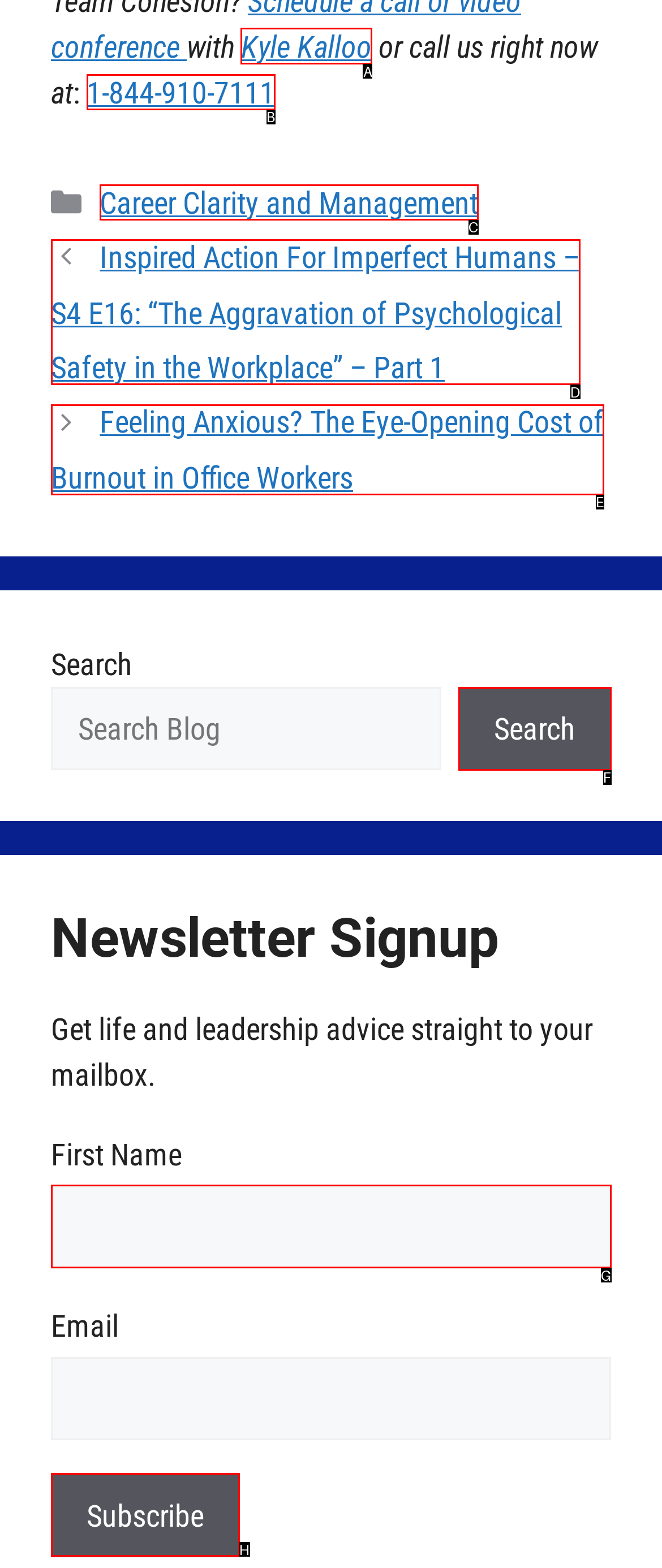To complete the task: click the link to Kyle Kalloo's page, select the appropriate UI element to click. Respond with the letter of the correct option from the given choices.

A